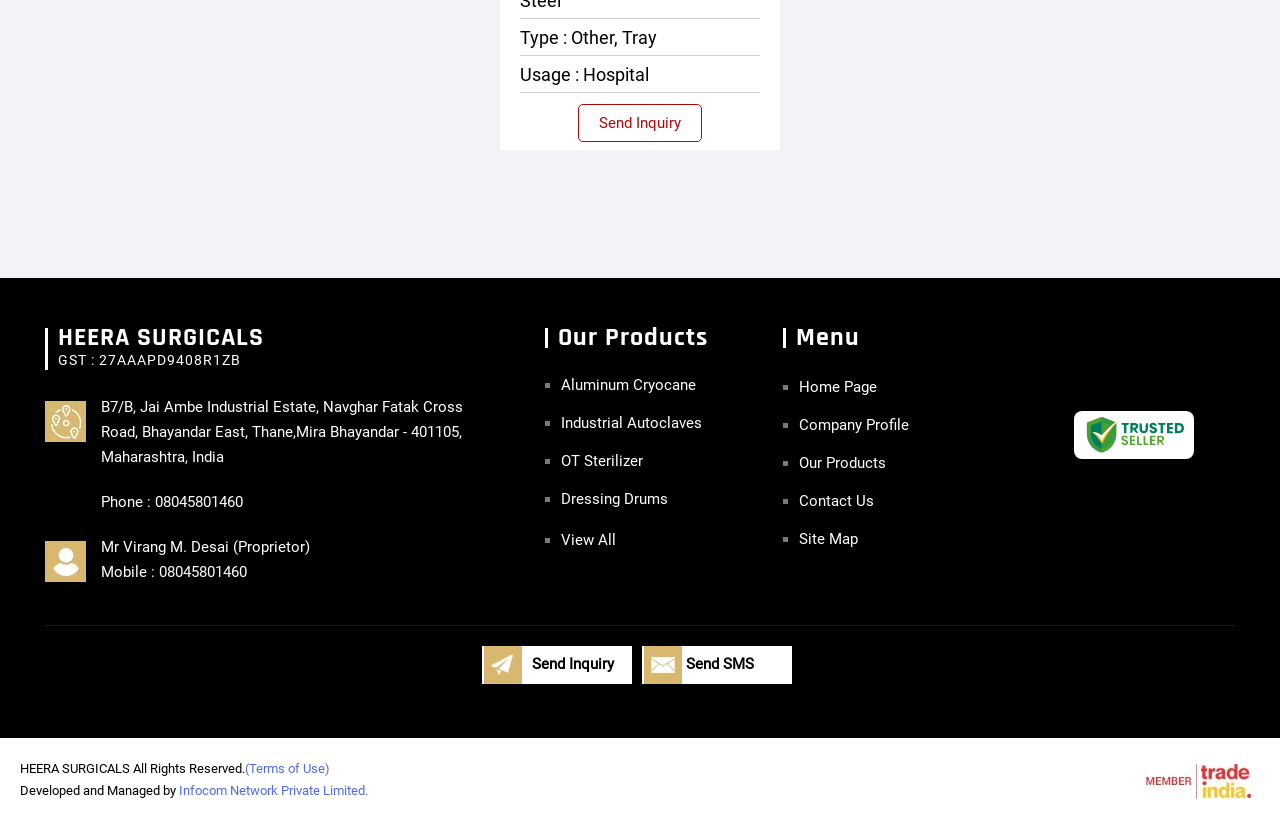Who is the proprietor of the company?
Based on the image, provide a one-word or brief-phrase response.

Mr Virang M. Desai